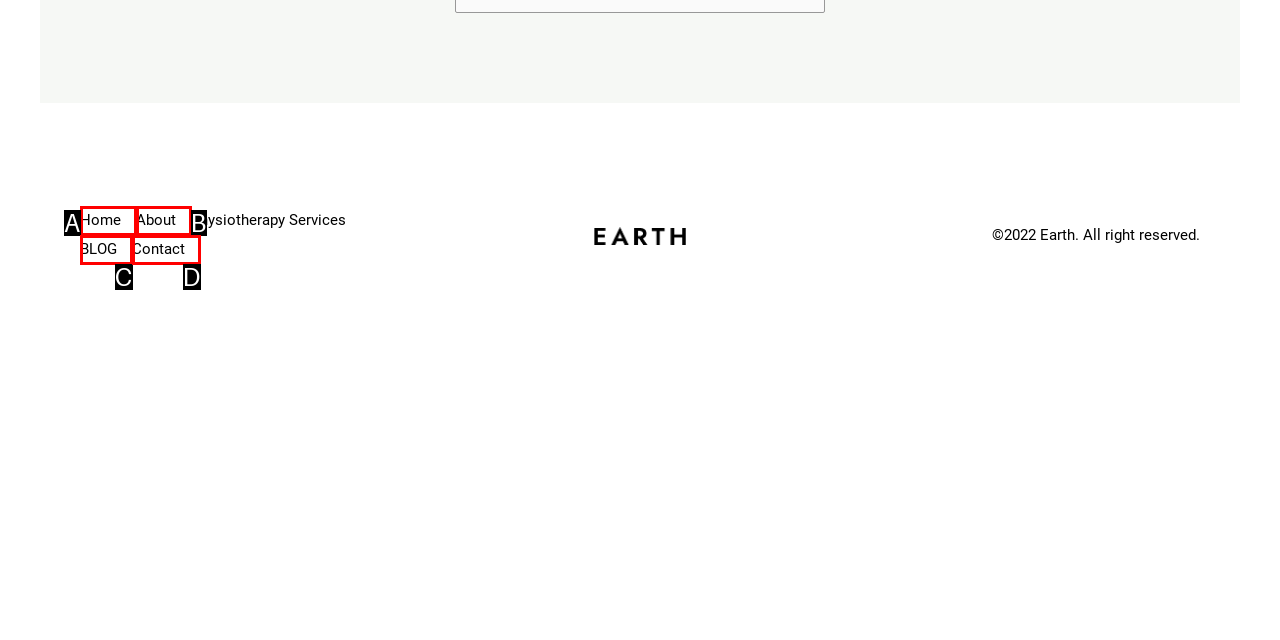Determine the HTML element that aligns with the description: BLOG
Answer by stating the letter of the appropriate option from the available choices.

C